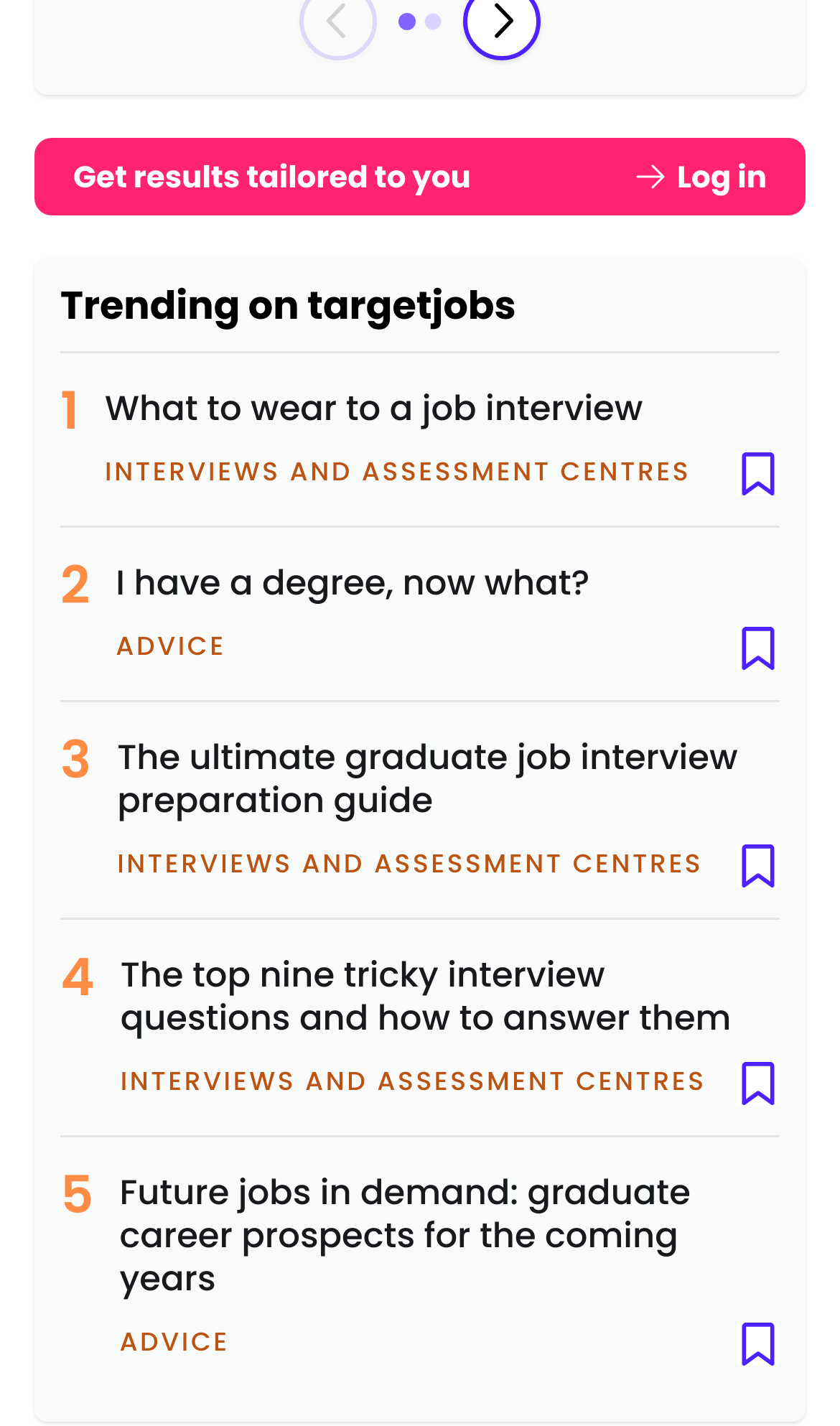What is the position of the 'Get results tailored to you Log in' link?
Look at the image and construct a detailed response to the question.

I checked the bounding box coordinates of the link and found that its y1 and y2 values are relatively small, indicating it is near the top of the page. Its x1 and x2 values are also relatively small, indicating it is near the left side of the page.